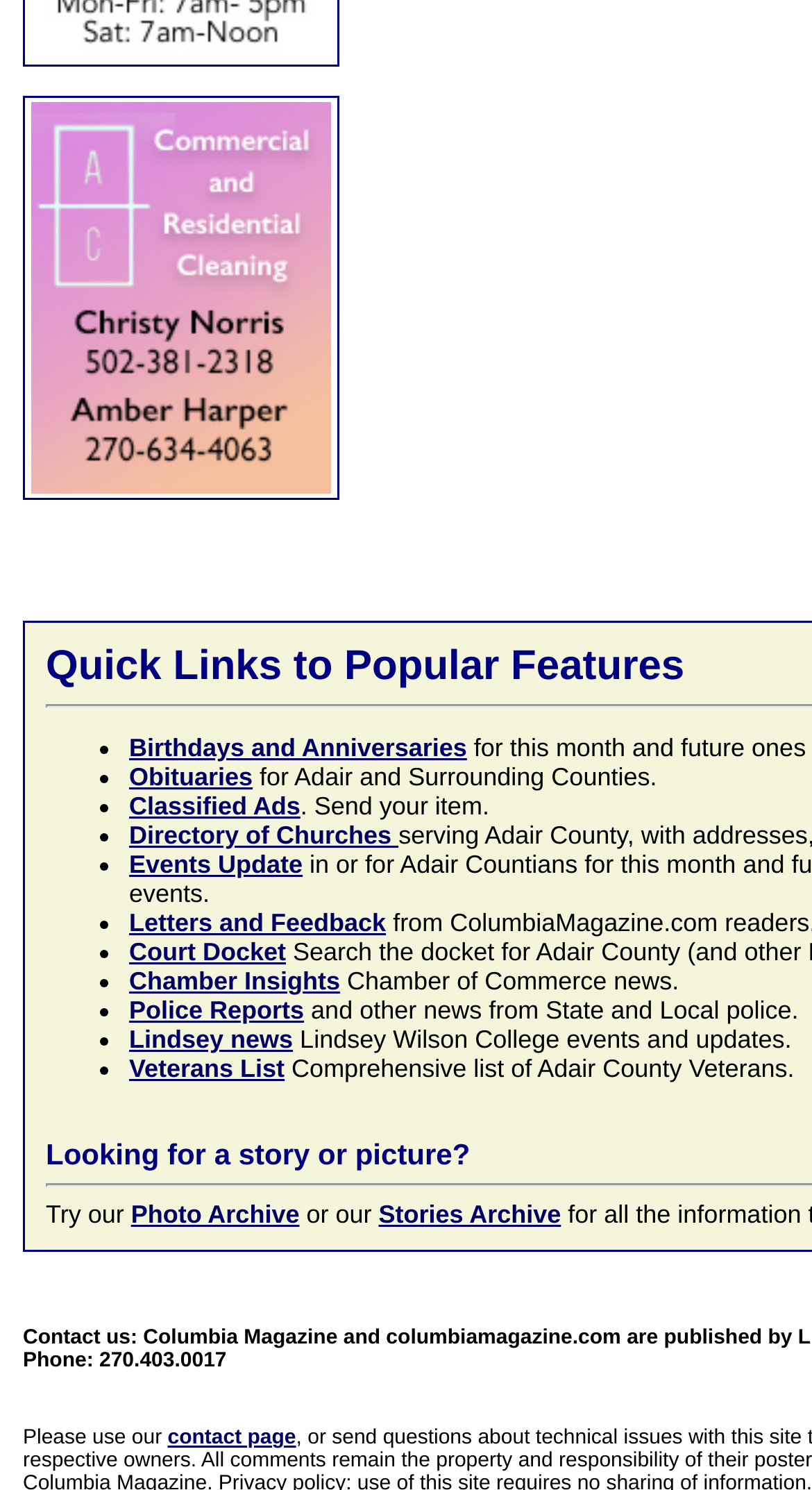Find the bounding box coordinates of the element's region that should be clicked in order to follow the given instruction: "Read obituaries". The coordinates should consist of four float numbers between 0 and 1, i.e., [left, top, right, bottom].

[0.159, 0.512, 0.311, 0.531]